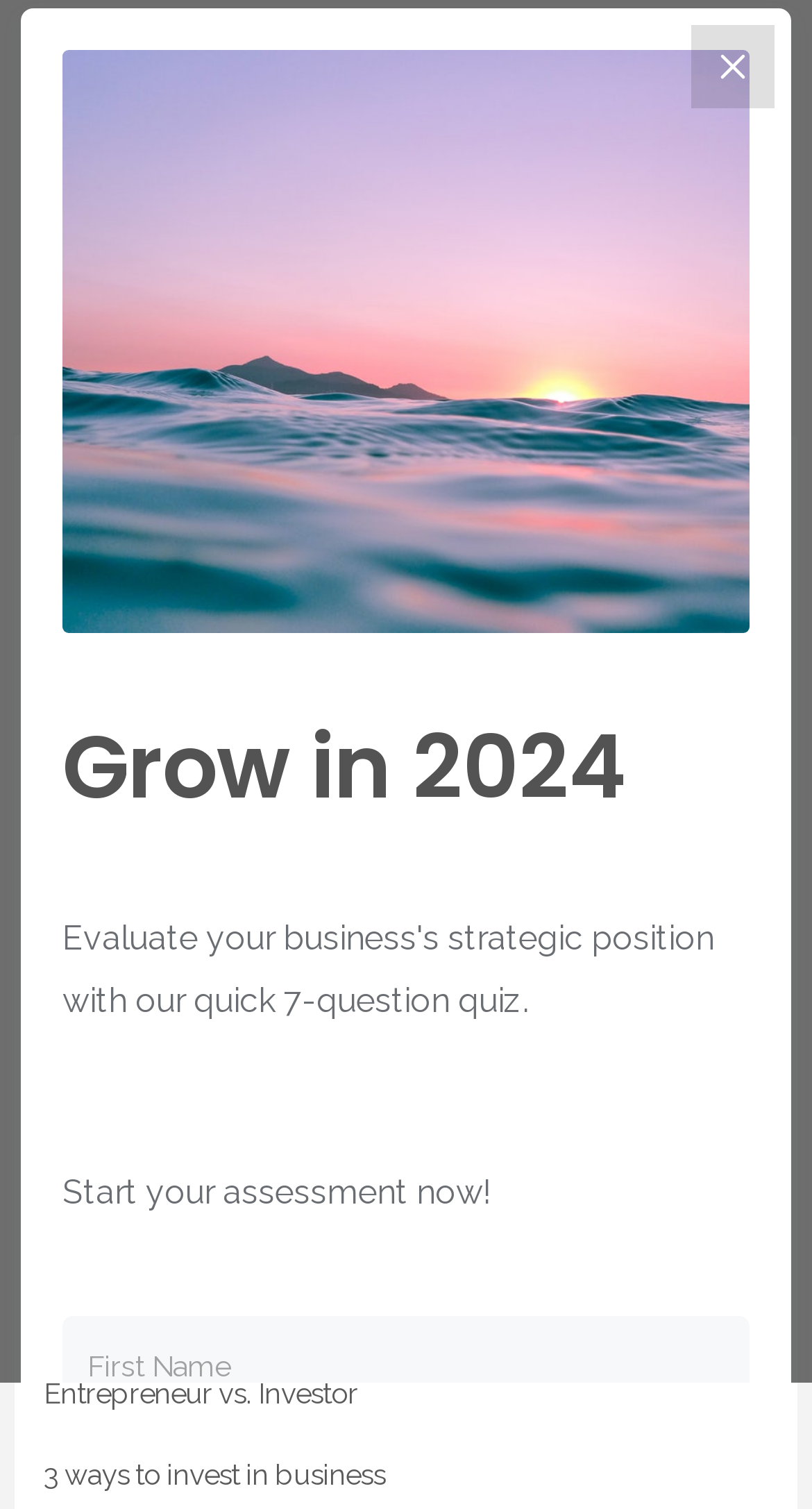What is the call-to-action on the webpage?
Look at the image and provide a short answer using one word or a phrase.

Start your assessment now!